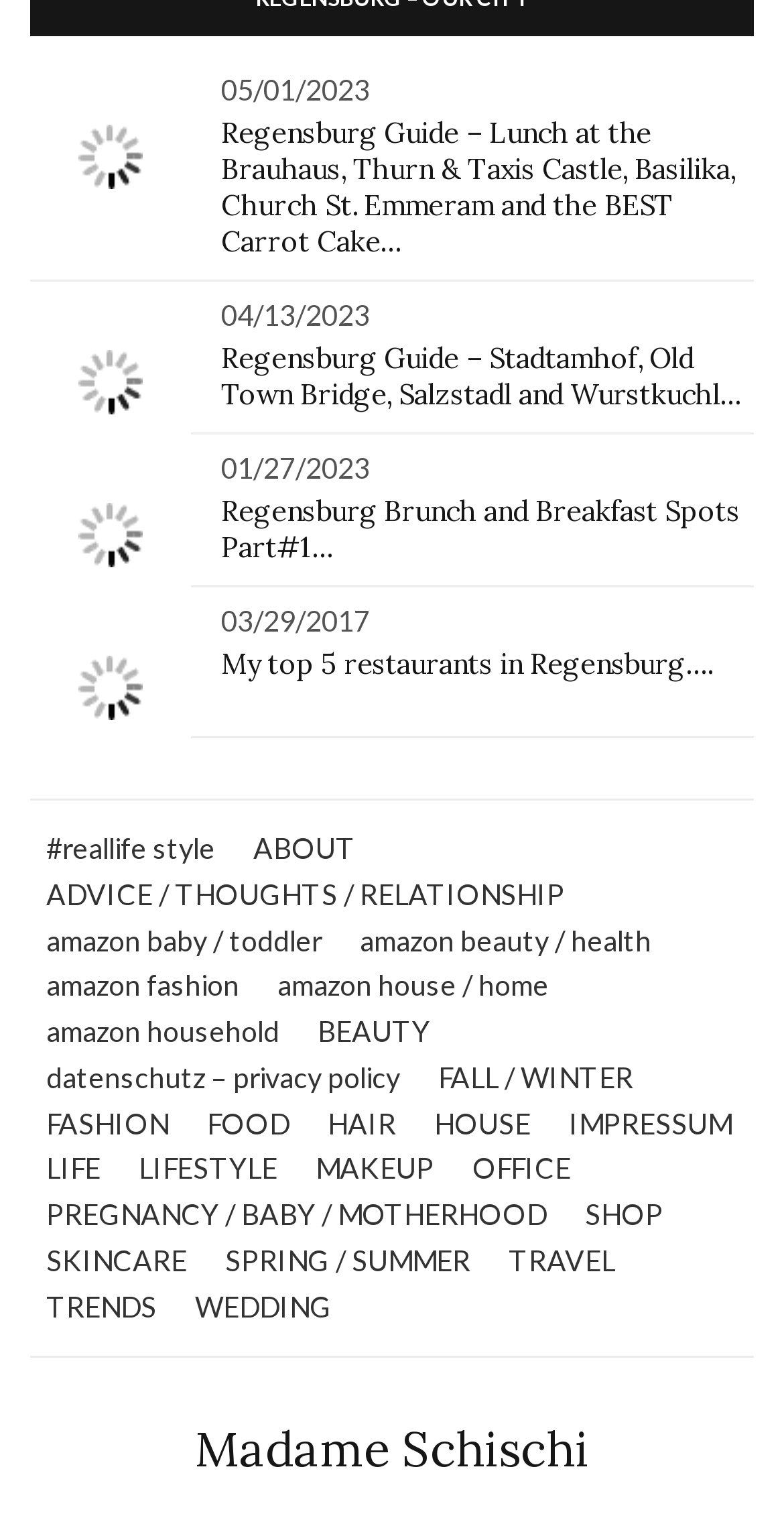Specify the bounding box coordinates of the area to click in order to execute this command: 'Click on the 'Regensburg Brunch and Breakfast Spots Part#1…' link'. The coordinates should consist of four float numbers ranging from 0 to 1, and should be formatted as [left, top, right, bottom].

[0.282, 0.325, 0.944, 0.372]